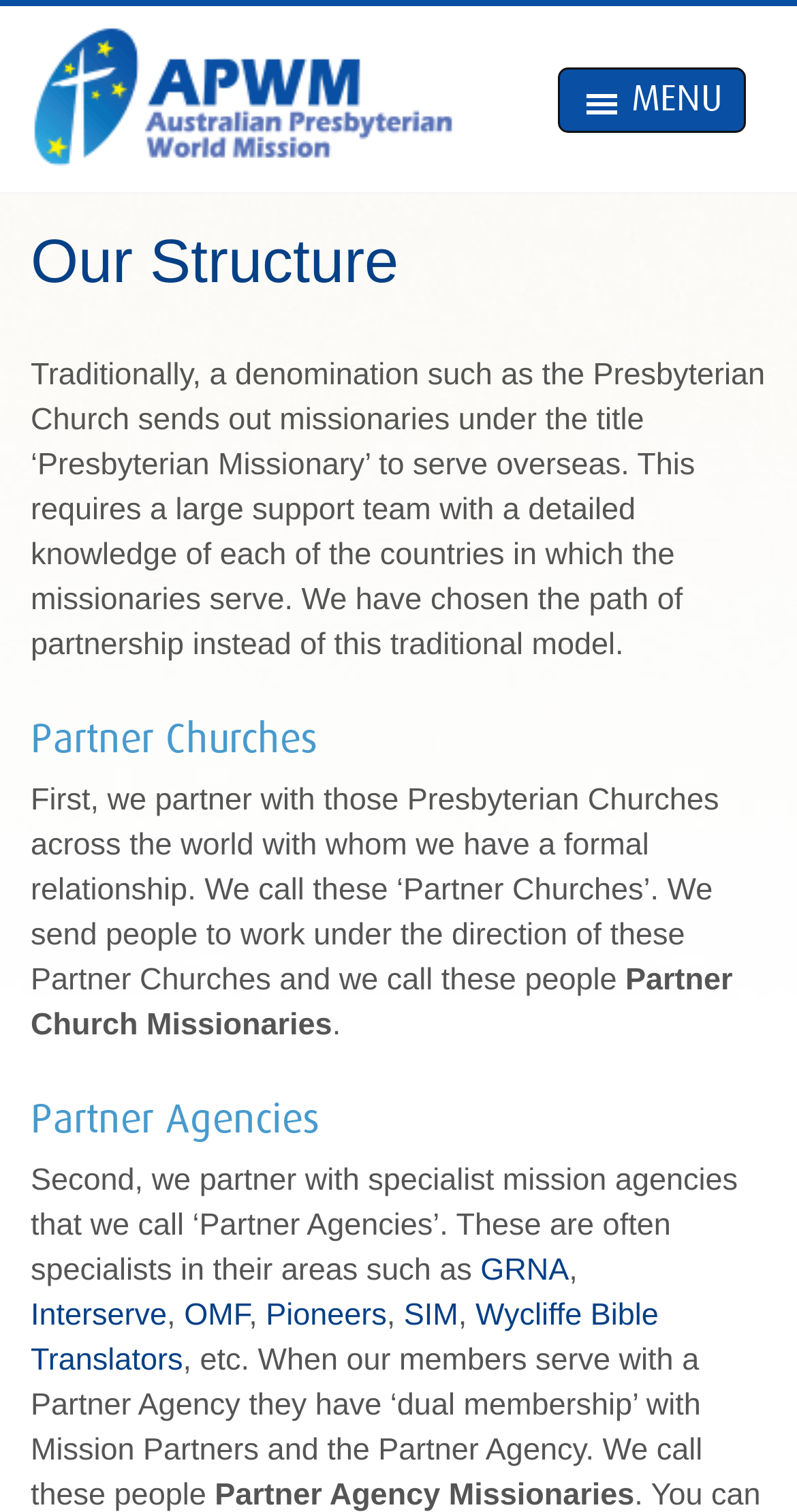Locate the bounding box of the UI element described by: "Pioneers" in the given webpage screenshot.

[0.333, 0.858, 0.485, 0.881]